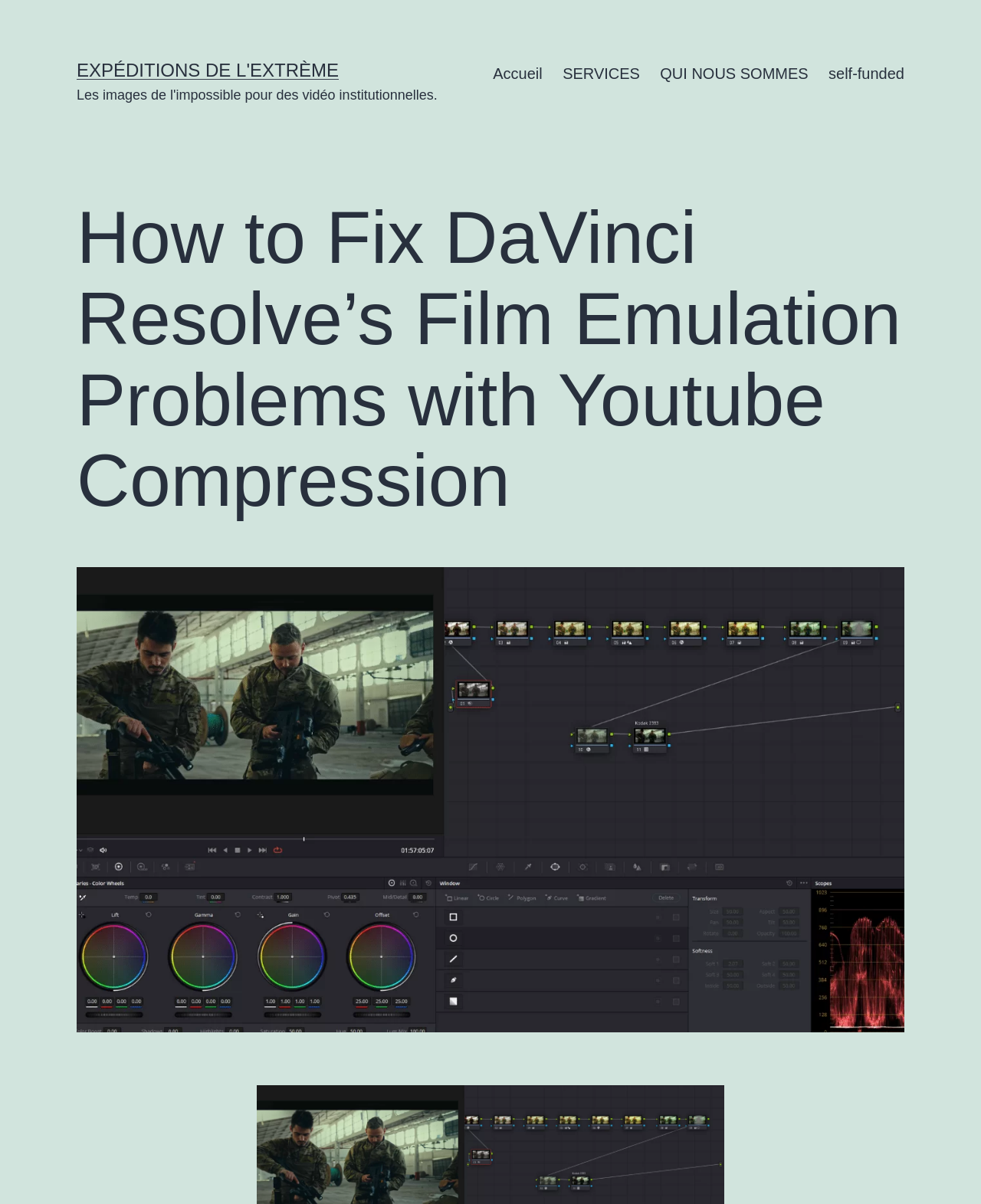Please provide a short answer using a single word or phrase for the question:
What is the position of the 'SERVICES' link?

Middle